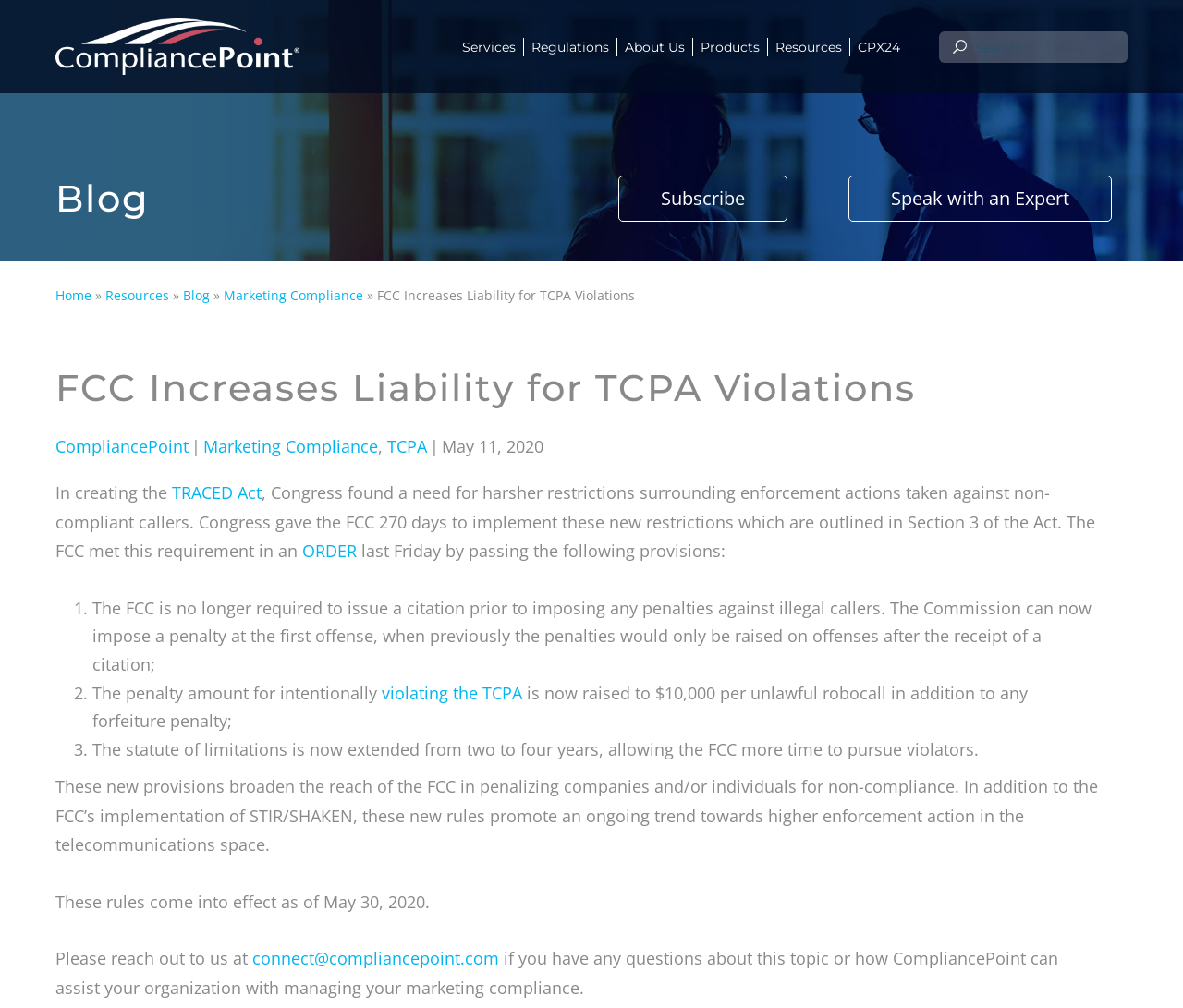Using the information in the image, give a comprehensive answer to the question: 
How many links are there in the main menu?

The main menu is located at the top of the webpage and contains links to 'Services', 'Regulations', 'About Us', 'Products', and 'Resources'. By counting these links, we can determine that there are 5 links in the main menu.